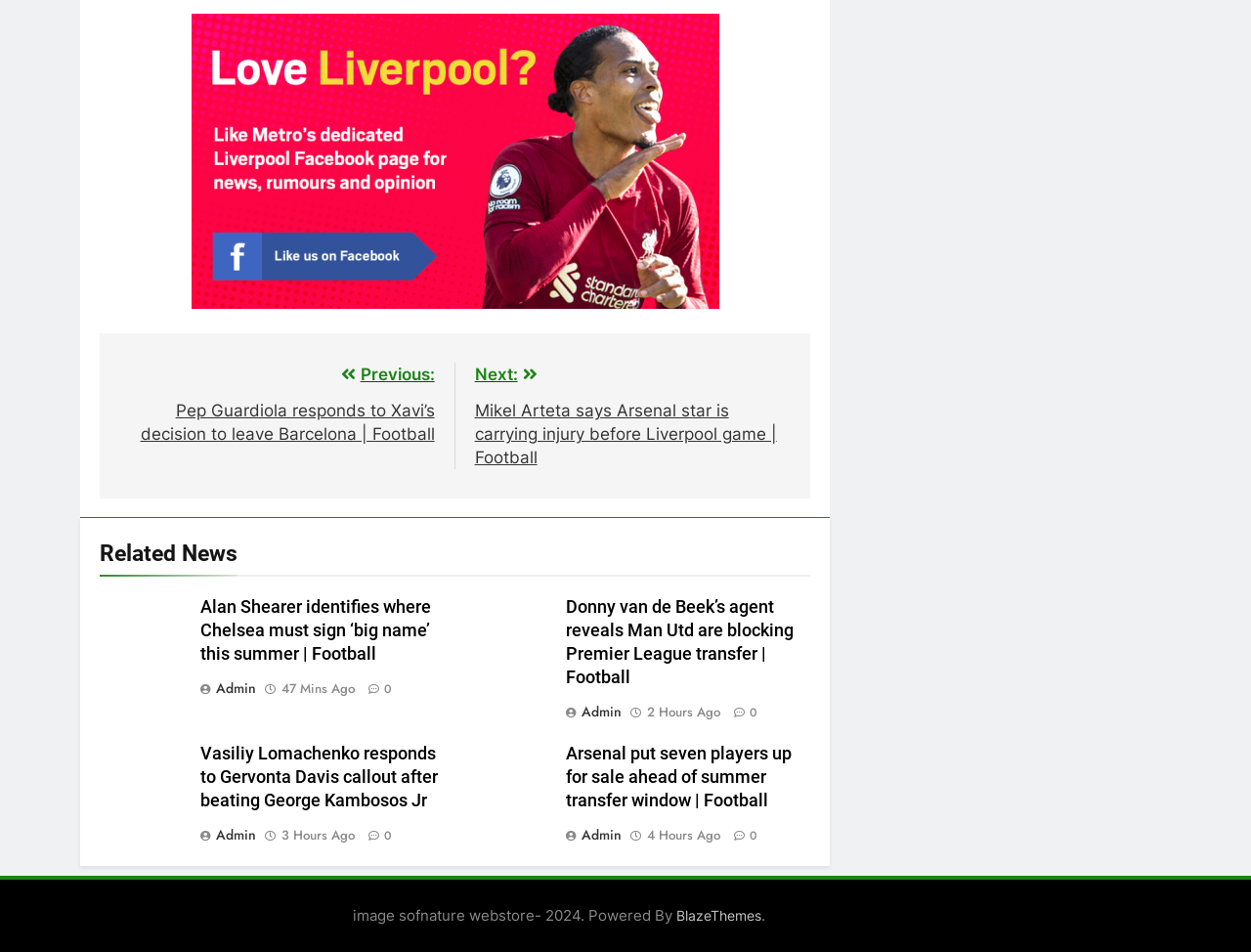Identify and provide the bounding box for the element described by: "admin".

[0.452, 0.737, 0.502, 0.758]